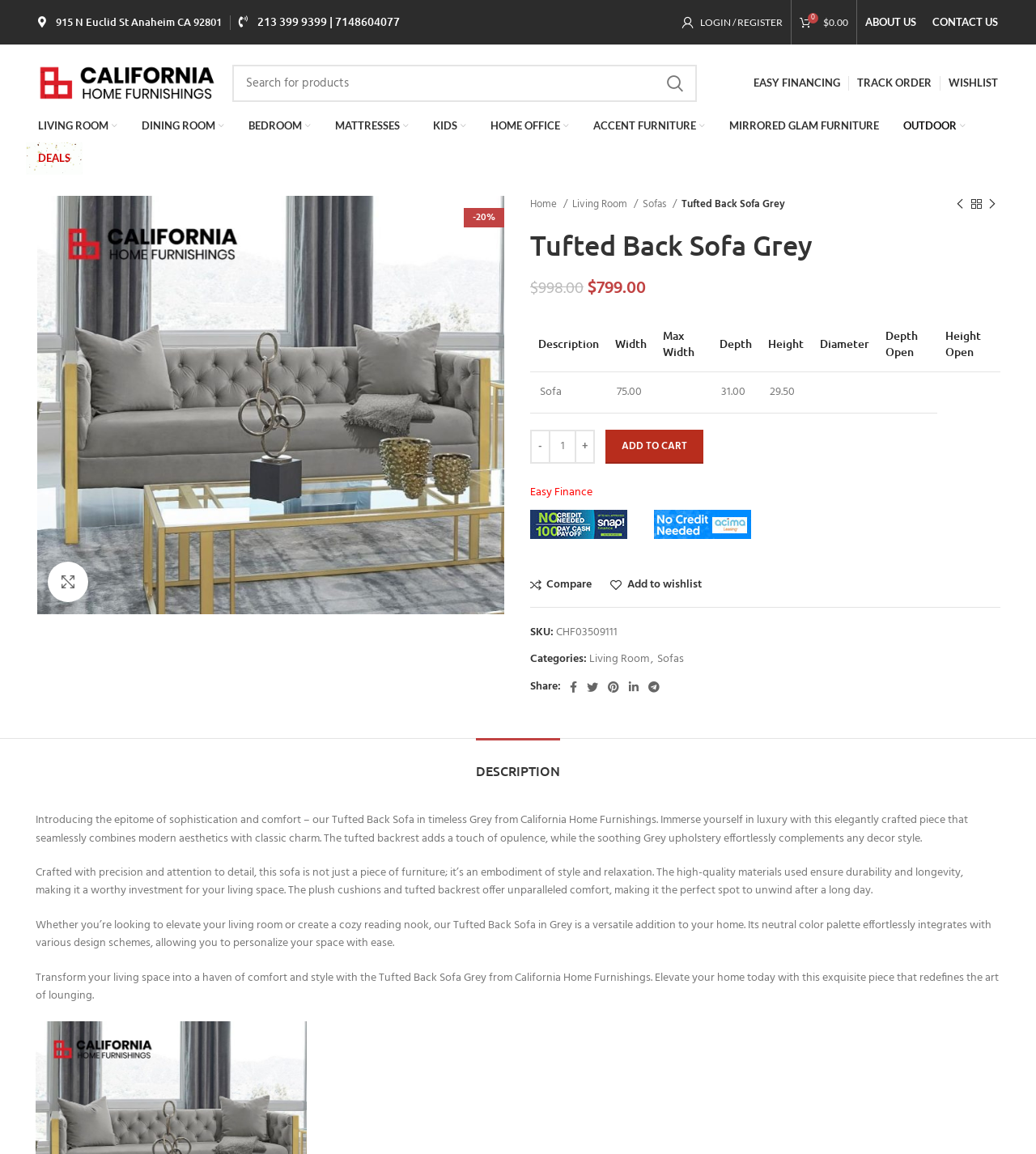Find the bounding box coordinates of the clickable area that will achieve the following instruction: "Search for products".

[0.224, 0.056, 0.673, 0.088]